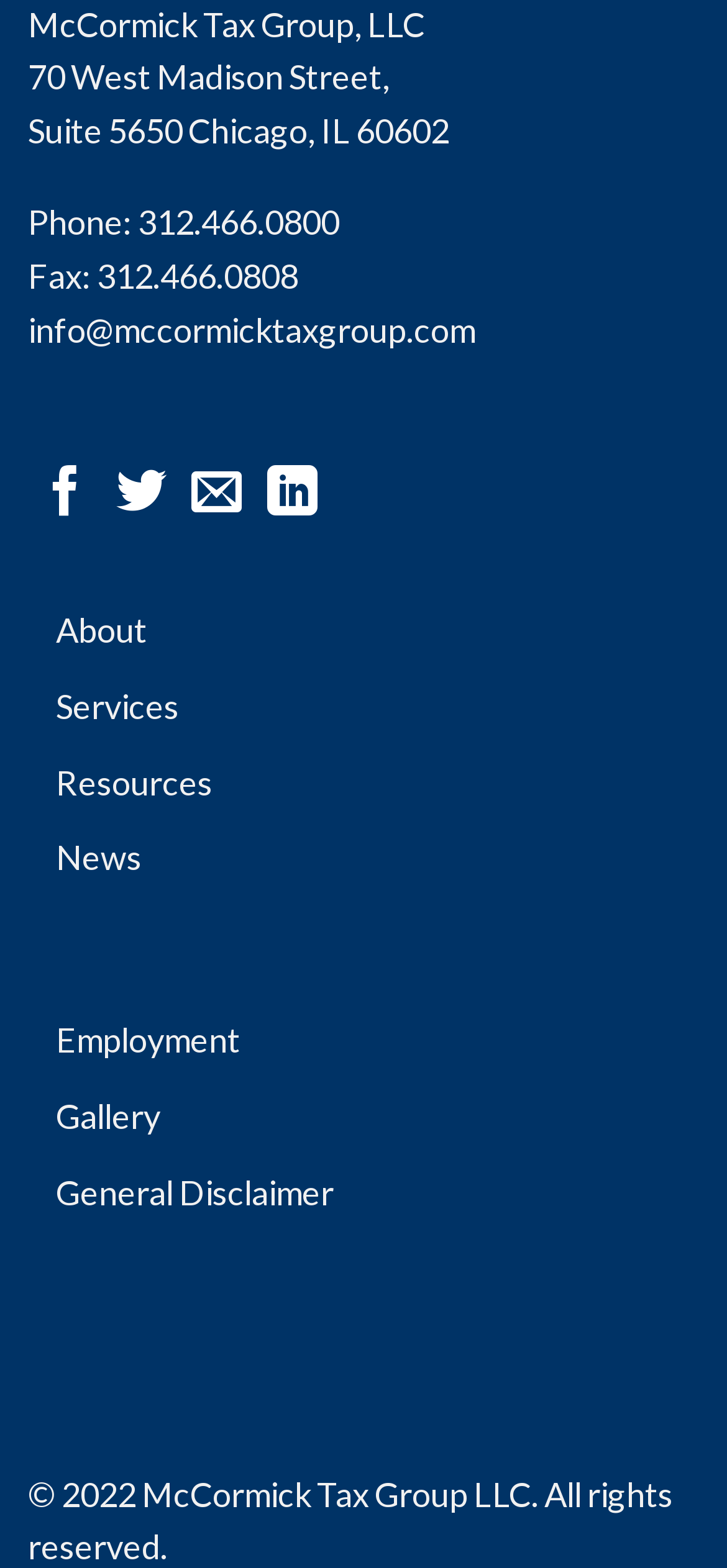Indicate the bounding box coordinates of the clickable region to achieve the following instruction: "Follow the company on Facebook."

[0.056, 0.298, 0.125, 0.334]